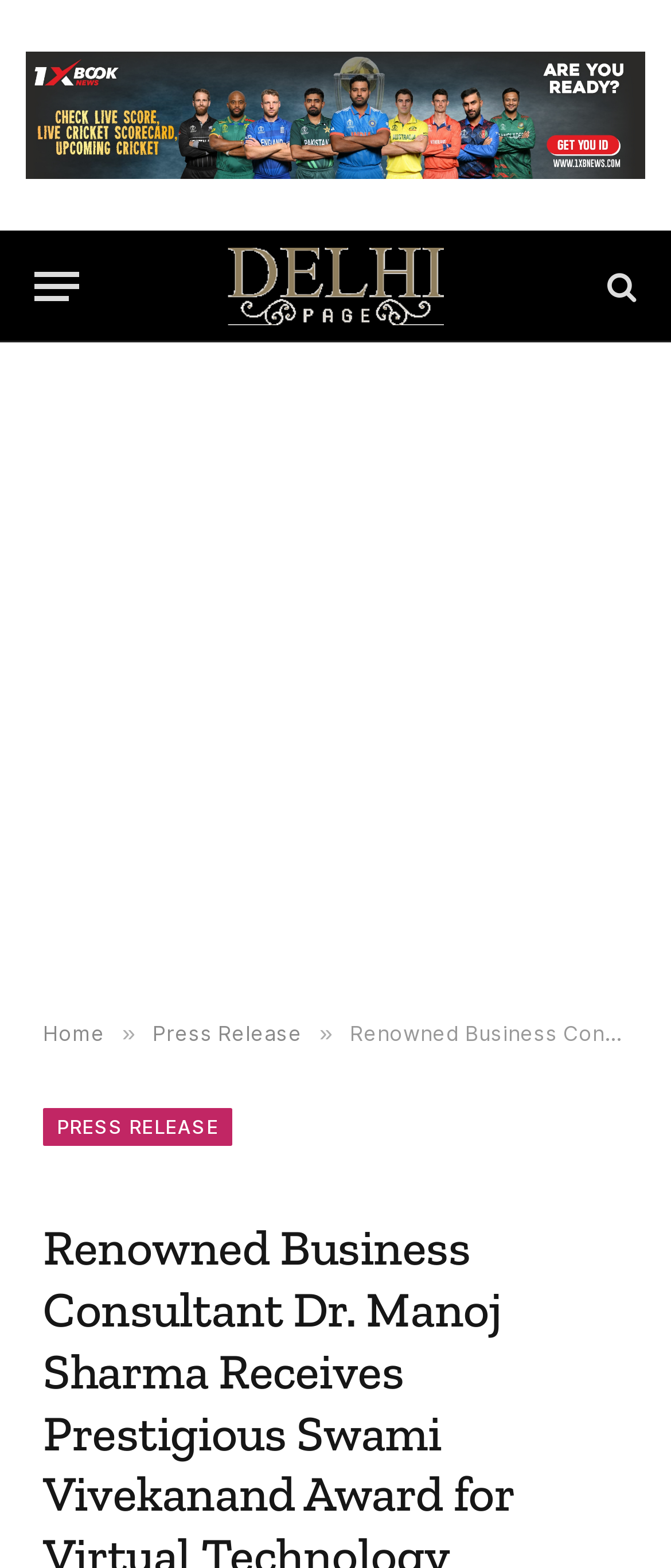Indicate the bounding box coordinates of the element that must be clicked to execute the instruction: "Read the Press Release". The coordinates should be given as four float numbers between 0 and 1, i.e., [left, top, right, bottom].

[0.227, 0.651, 0.45, 0.667]